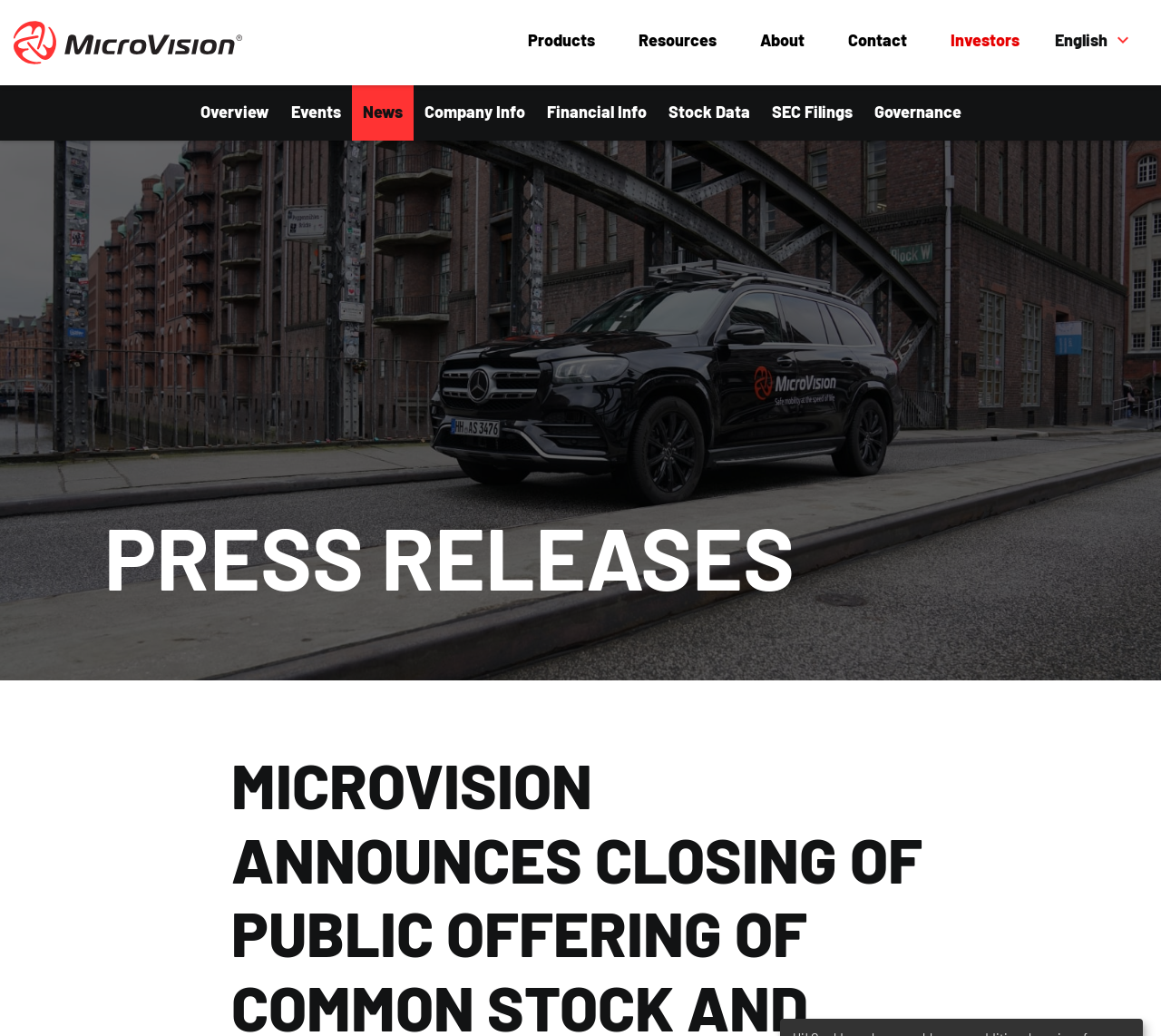Please provide a detailed answer to the question below based on the screenshot: 
What type of content is available in the webpage?

The webpage contains press releases, which is indicated by the 'PRESS RELEASES' text located in the middle of the webpage. This suggests that the webpage is used to publish and share company news and announcements.